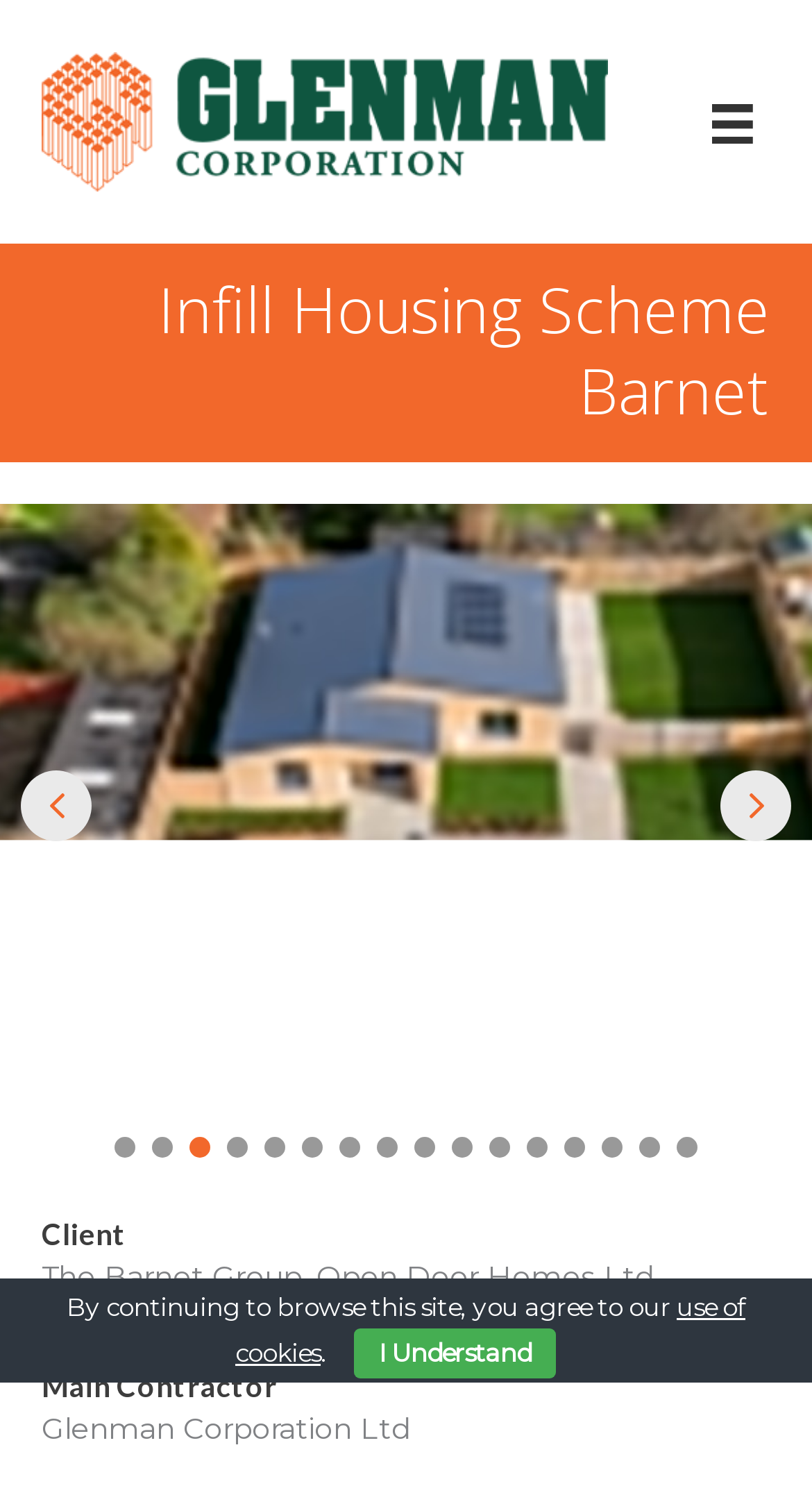Find and provide the bounding box coordinates for the UI element described with: "aria-label="Slide 12"".

[0.649, 0.765, 0.674, 0.779]